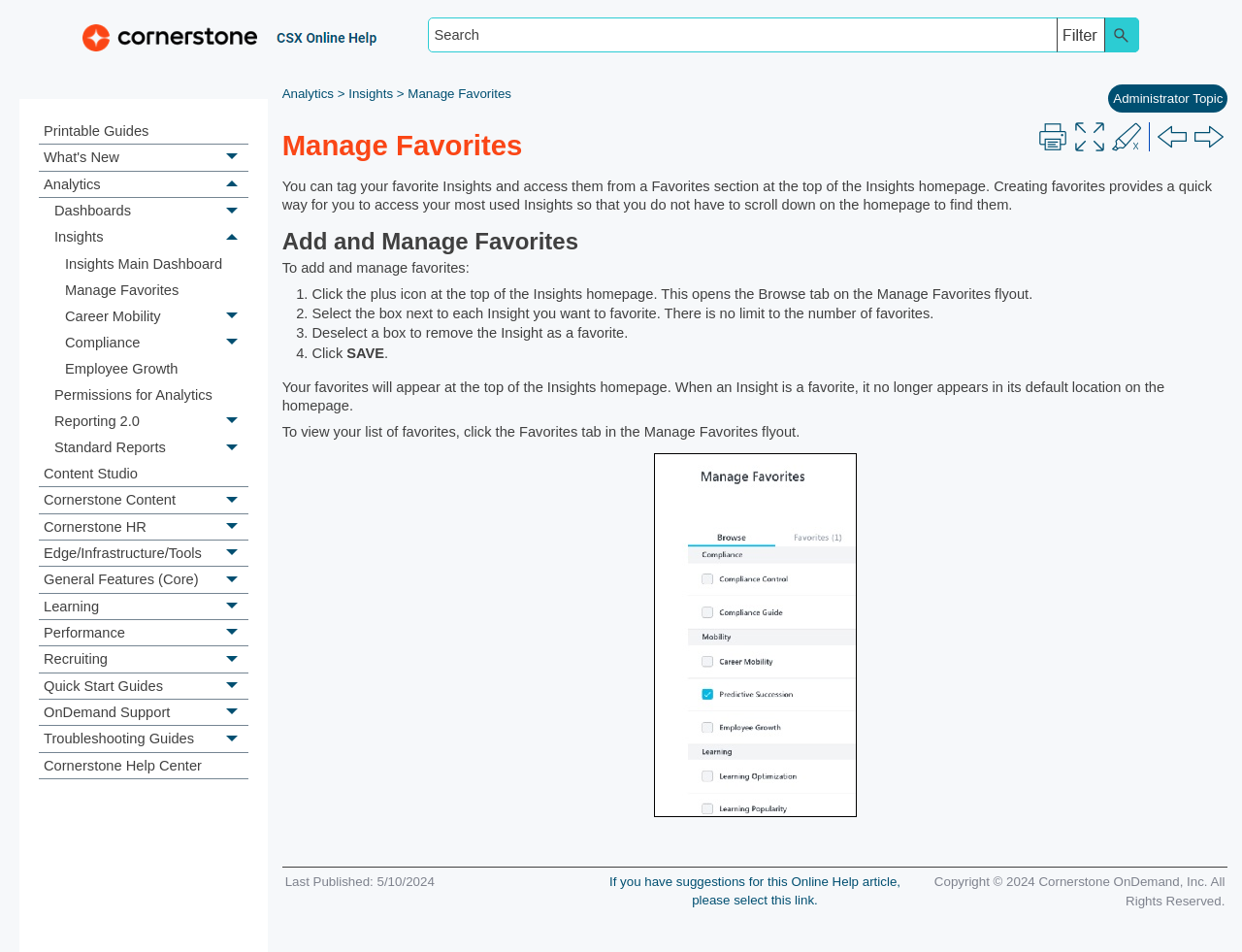Write a detailed summary of the webpage, including text, images, and layout.

The webpage is titled "Manage Favorites" and has a search bar at the top right corner. Below the search bar, there are several links and buttons, including "Printable Guides", "What's New", "Analytics", "Dashboards", "Insights", and more. These links and buttons are arranged in a vertical list, with some of them having dropdown menus.

To the right of these links and buttons, there is a section with breadcrumbs, showing the navigation path "Analytics > Insights > Manage Favorites". Below this section, there are three buttons: "Print", "Expand all", and "Remove Highlights".

The main content of the page is divided into two sections. The first section has a heading "Manage Favorites" and explains how to tag favorite Insights and access them from a Favorites section. The second section has a heading "Add and Manage Favorites" and provides a step-by-step guide on how to add and manage favorites, including clicking the plus icon, selecting the box next to each Insight, and clicking "SAVE".

There are also several images on the page, including a screenshot of the Manage Favorites flyout and an icon for printing. The page has a clean and organized layout, making it easy to navigate and understand the content.